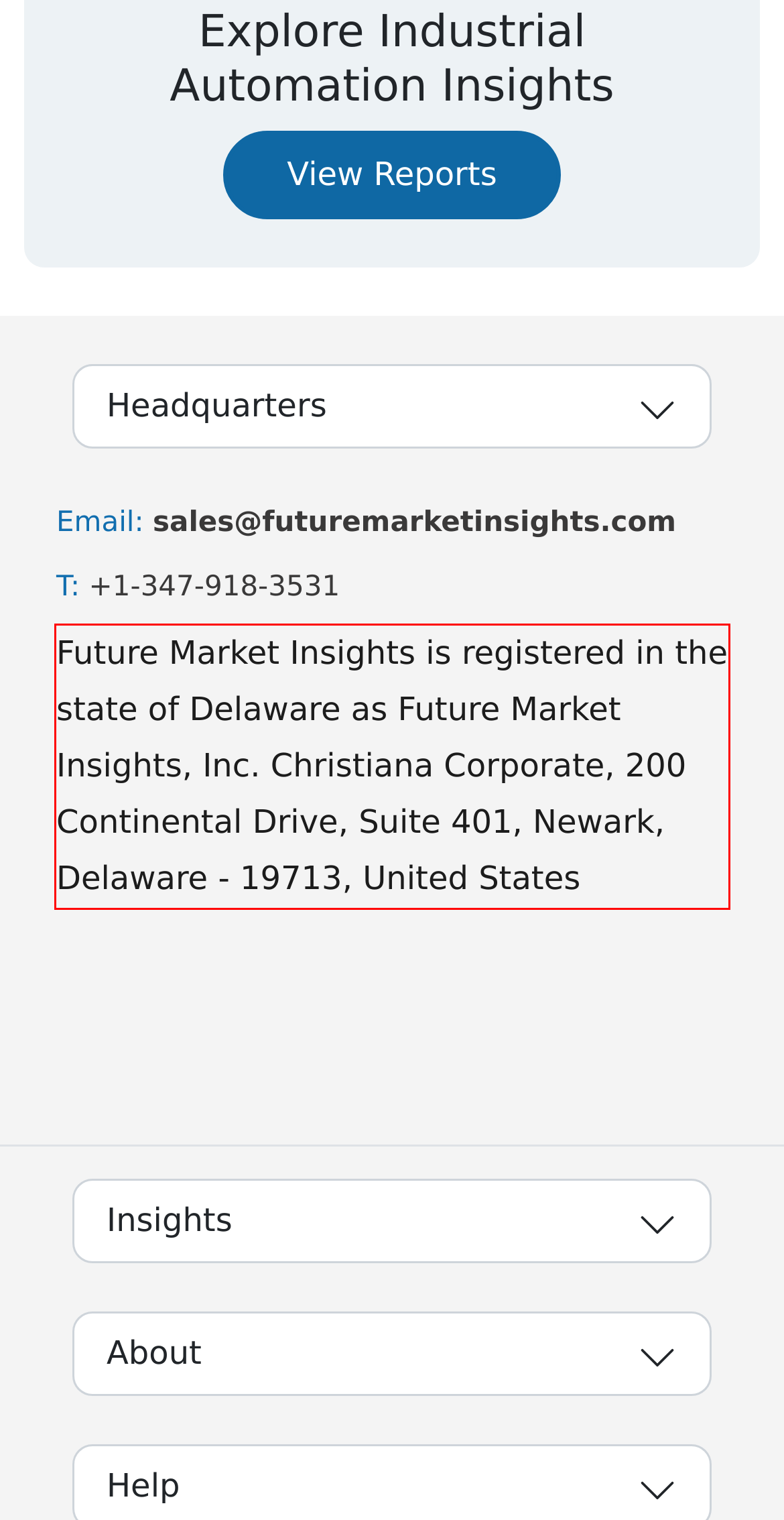You are presented with a screenshot containing a red rectangle. Extract the text found inside this red bounding box.

Future Market Insights is registered in the state of Delaware as Future Market Insights, Inc. Christiana Corporate, 200 Continental Drive, Suite 401, Newark, Delaware - 19713, United States